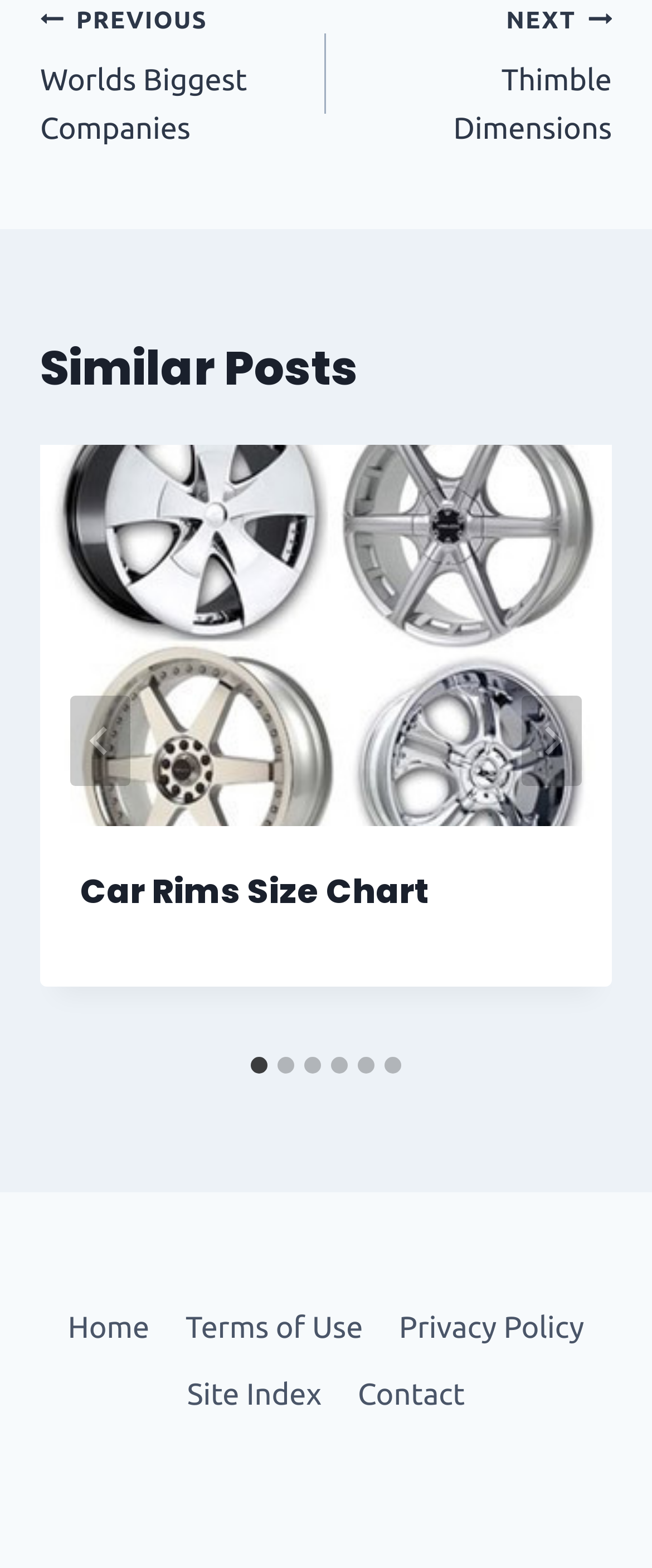Observe the image and answer the following question in detail: What is the purpose of the 'Go to last slide' button?

I looked at the button element with the label 'Go to last slide', and inferred that its purpose is to navigate to the last slide in the slideshow.